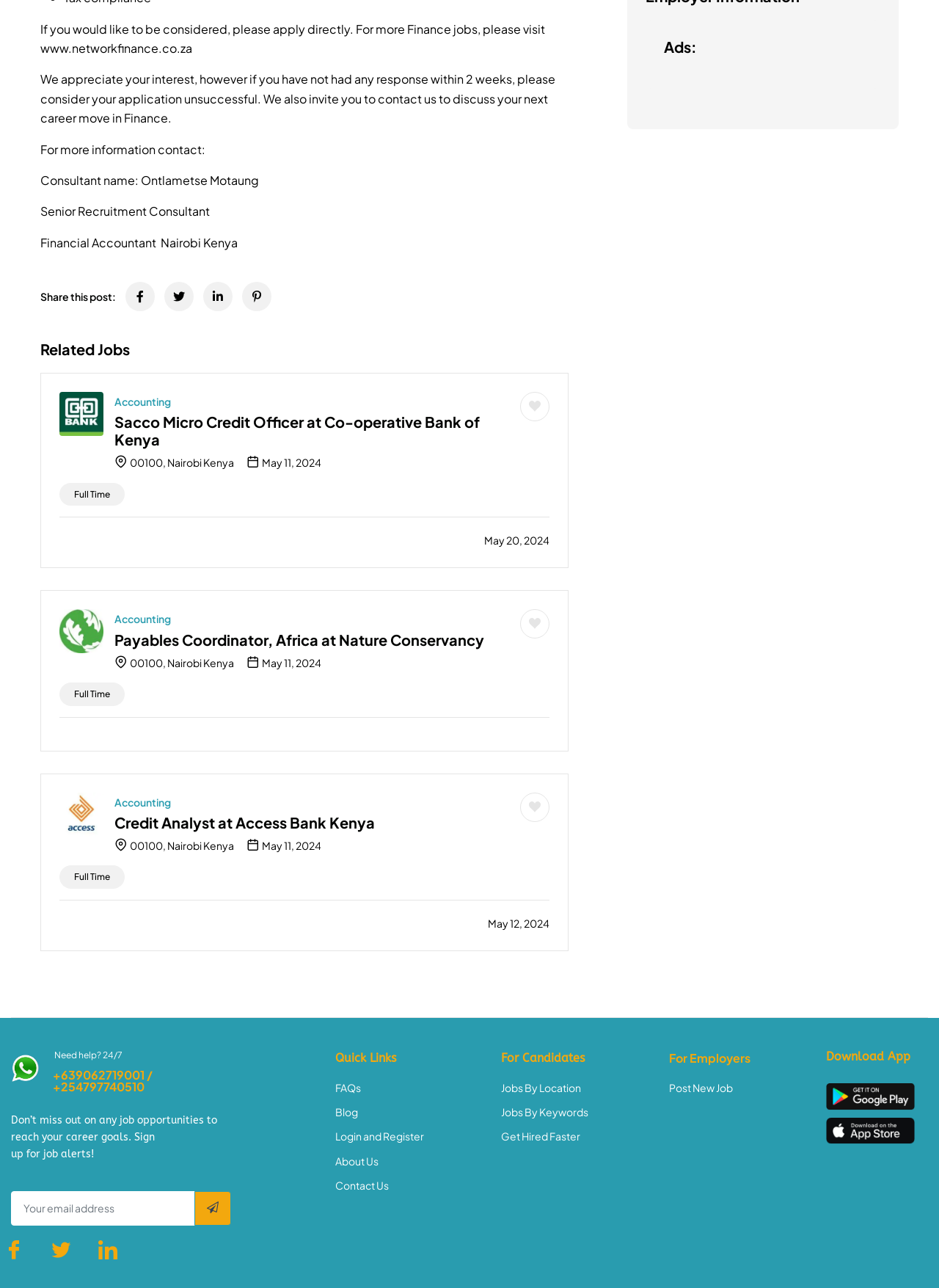Determine the bounding box coordinates for the area that should be clicked to carry out the following instruction: "View the 'Wandering Thoughts archives'".

None